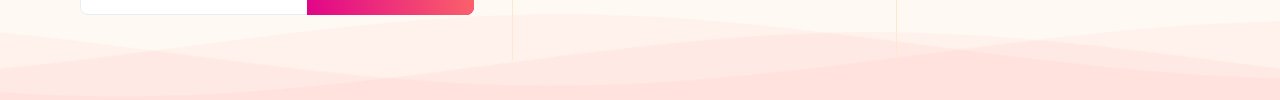Using details from the image, please answer the following question comprehensively:
What is the purpose of the background image?

The caption states that the background image adds a touch of elegance, making the section feel welcoming, particularly in the context of the nearby newsletter subscription form encouraging visitors to engage further by entering their email addresses.